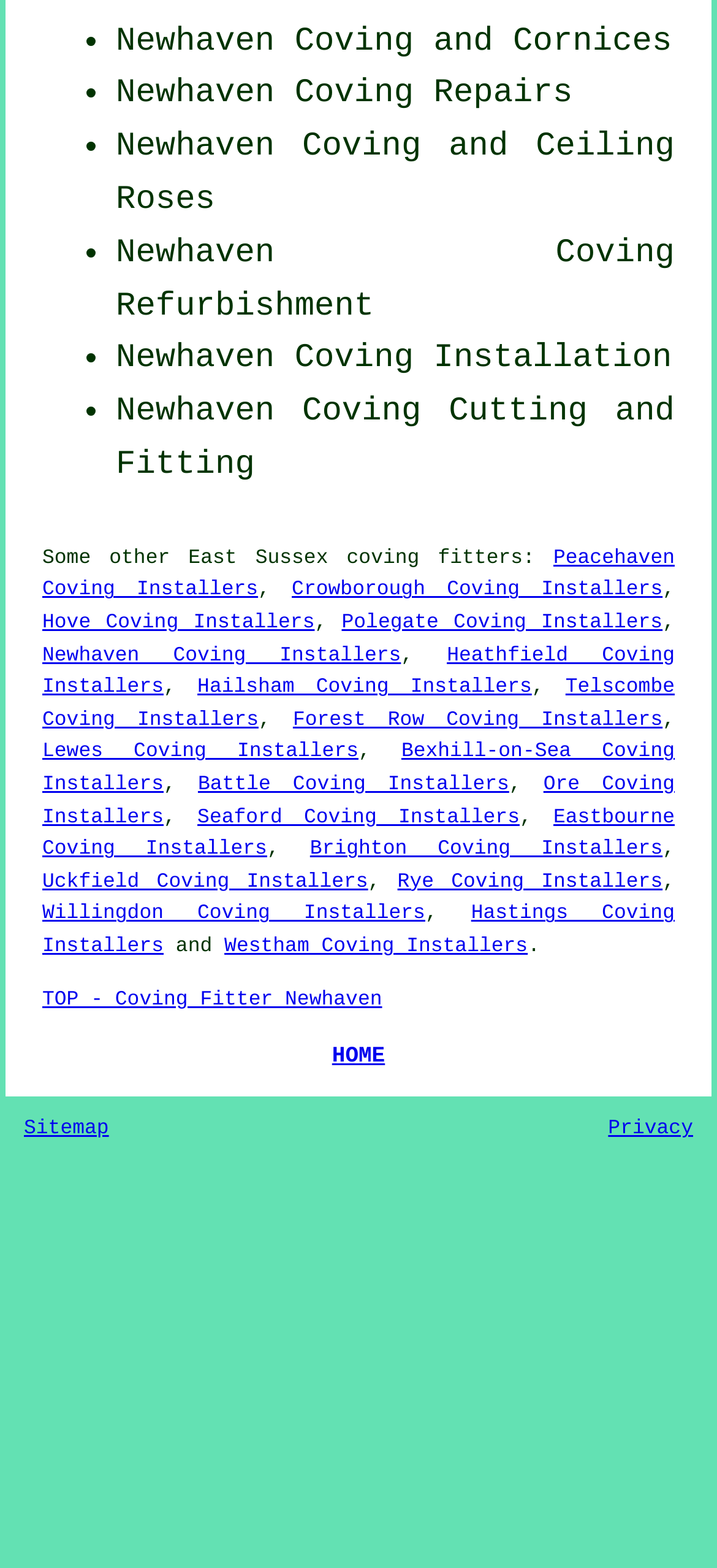Identify and provide the bounding box for the element described by: "Crowborough Coving Installers".

[0.407, 0.37, 0.924, 0.384]